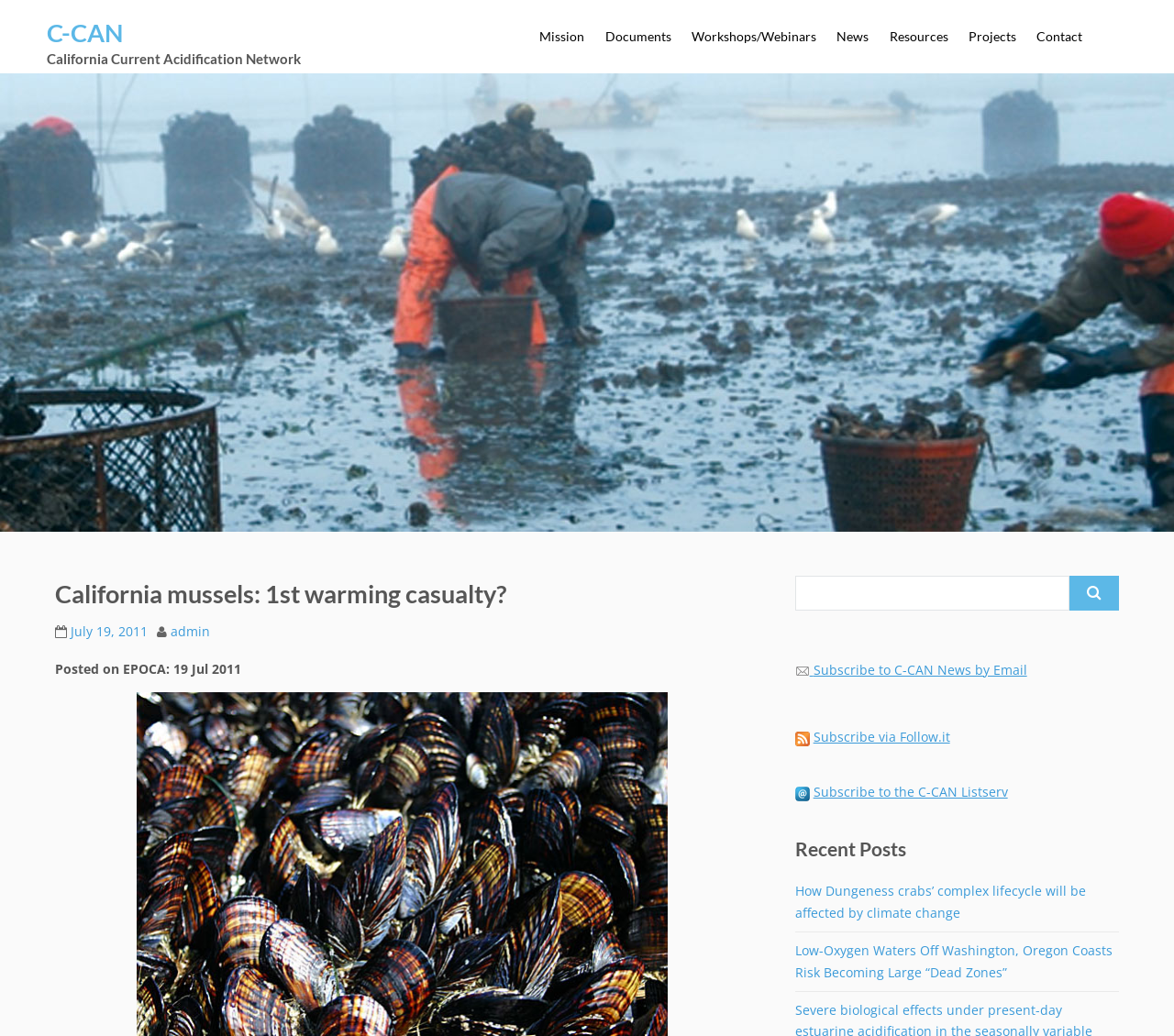Please identify the bounding box coordinates of the region to click in order to complete the task: "Read the recent post about Dungeness crabs". The coordinates must be four float numbers between 0 and 1, specified as [left, top, right, bottom].

[0.677, 0.838, 0.925, 0.904]